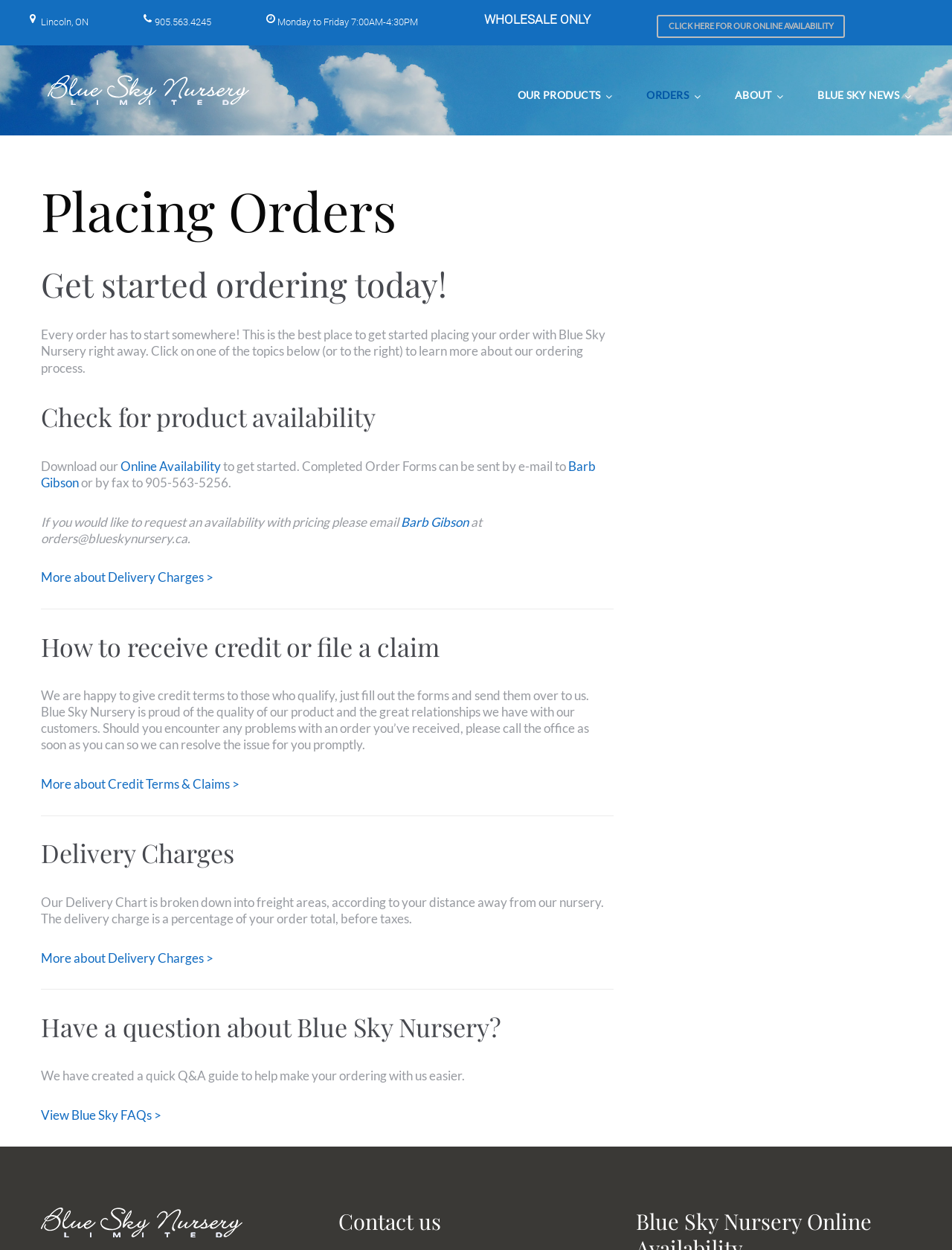What is the phone number of Blue Sky Nursery?
Answer the question with detailed information derived from the image.

I found the phone number by looking at the top section of the webpage, where the address and contact information are listed. The phone number is displayed as a link, '905.563.4245', which suggests that it can be clicked to initiate a call or send a message.